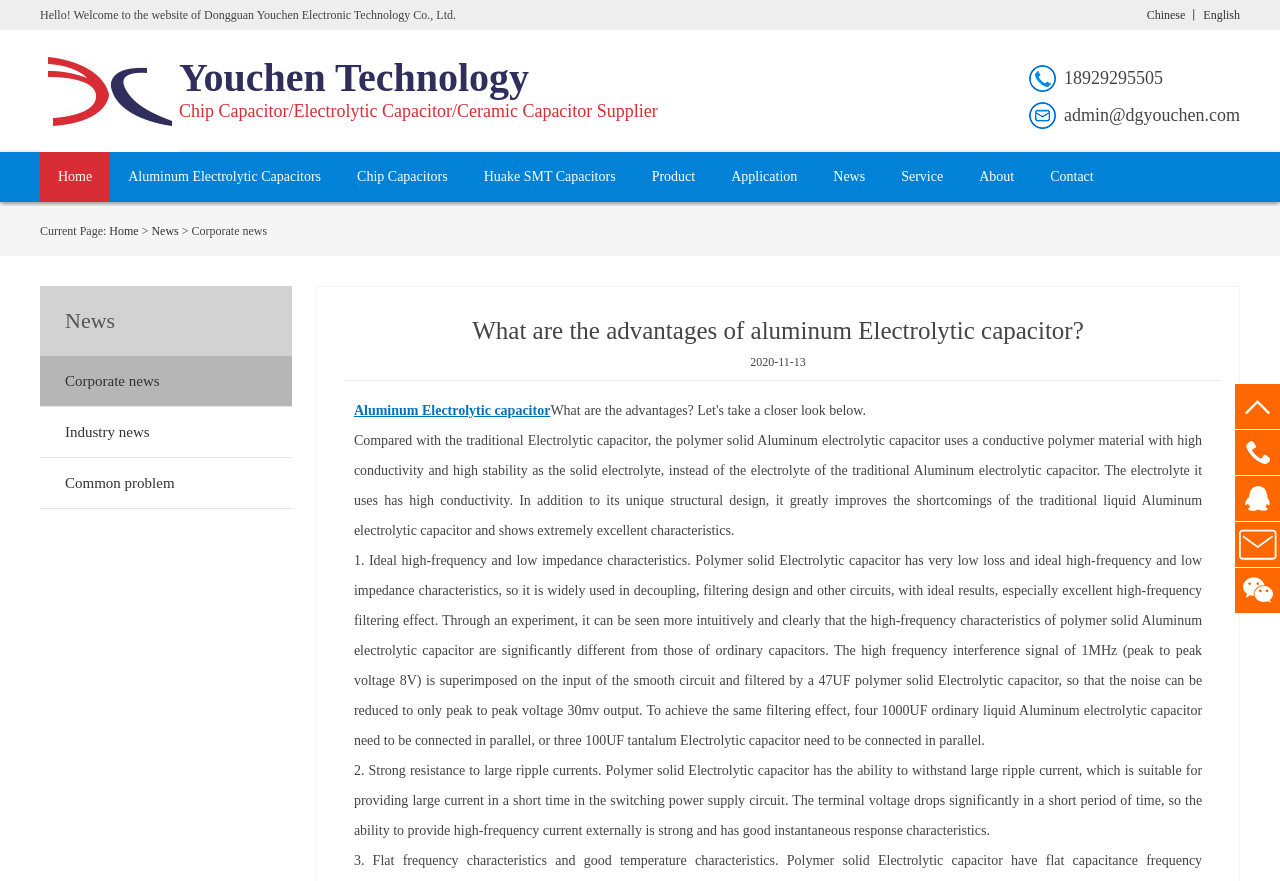Indicate the bounding box coordinates of the element that needs to be clicked to satisfy the following instruction: "View Aluminum Electrolytic Capacitors". The coordinates should be four float numbers between 0 and 1, i.e., [left, top, right, bottom].

[0.086, 0.173, 0.265, 0.229]